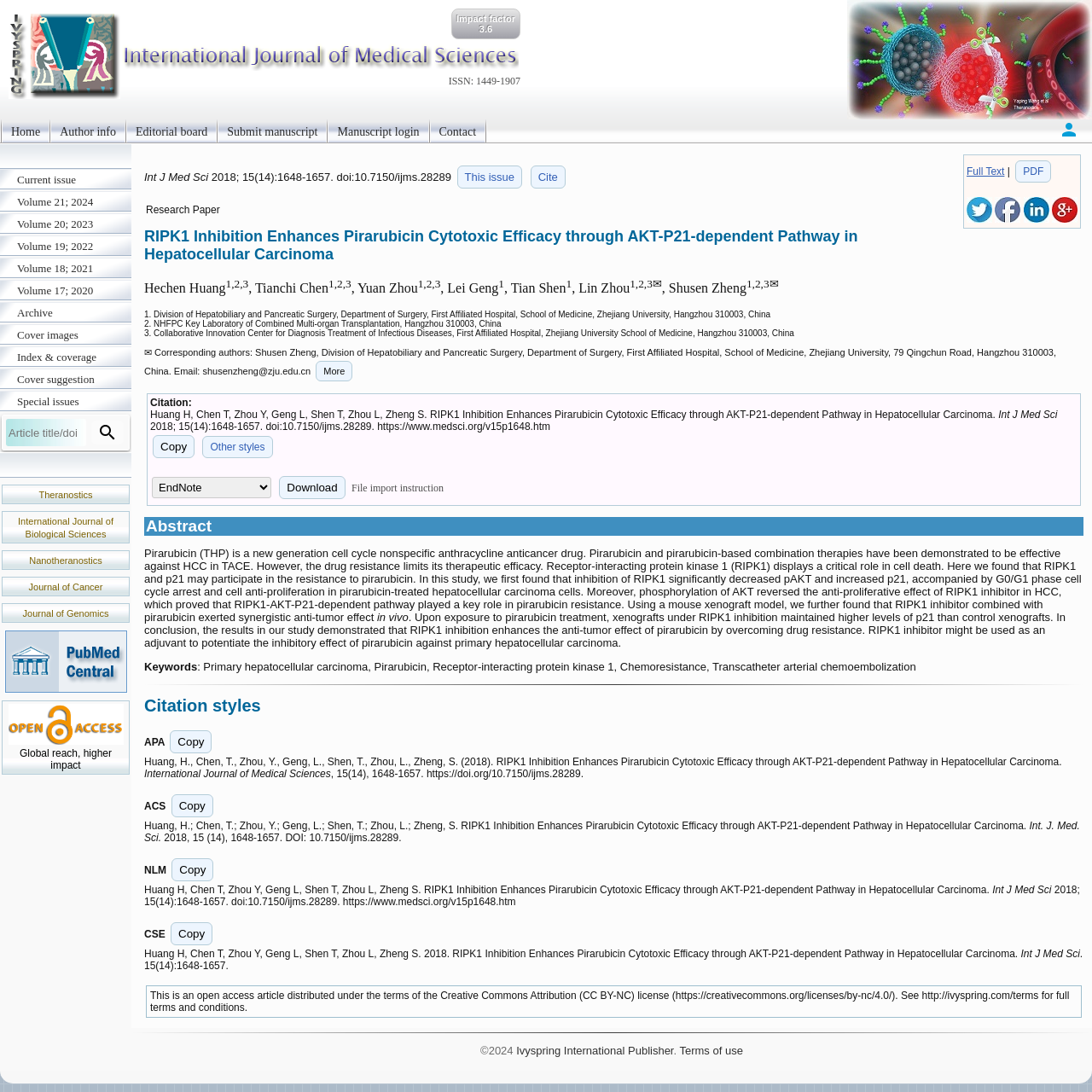Please provide the bounding box coordinates for the element that needs to be clicked to perform the following instruction: "Copy the citation". The coordinates should be given as four float numbers between 0 and 1, i.e., [left, top, right, bottom].

[0.14, 0.399, 0.178, 0.42]